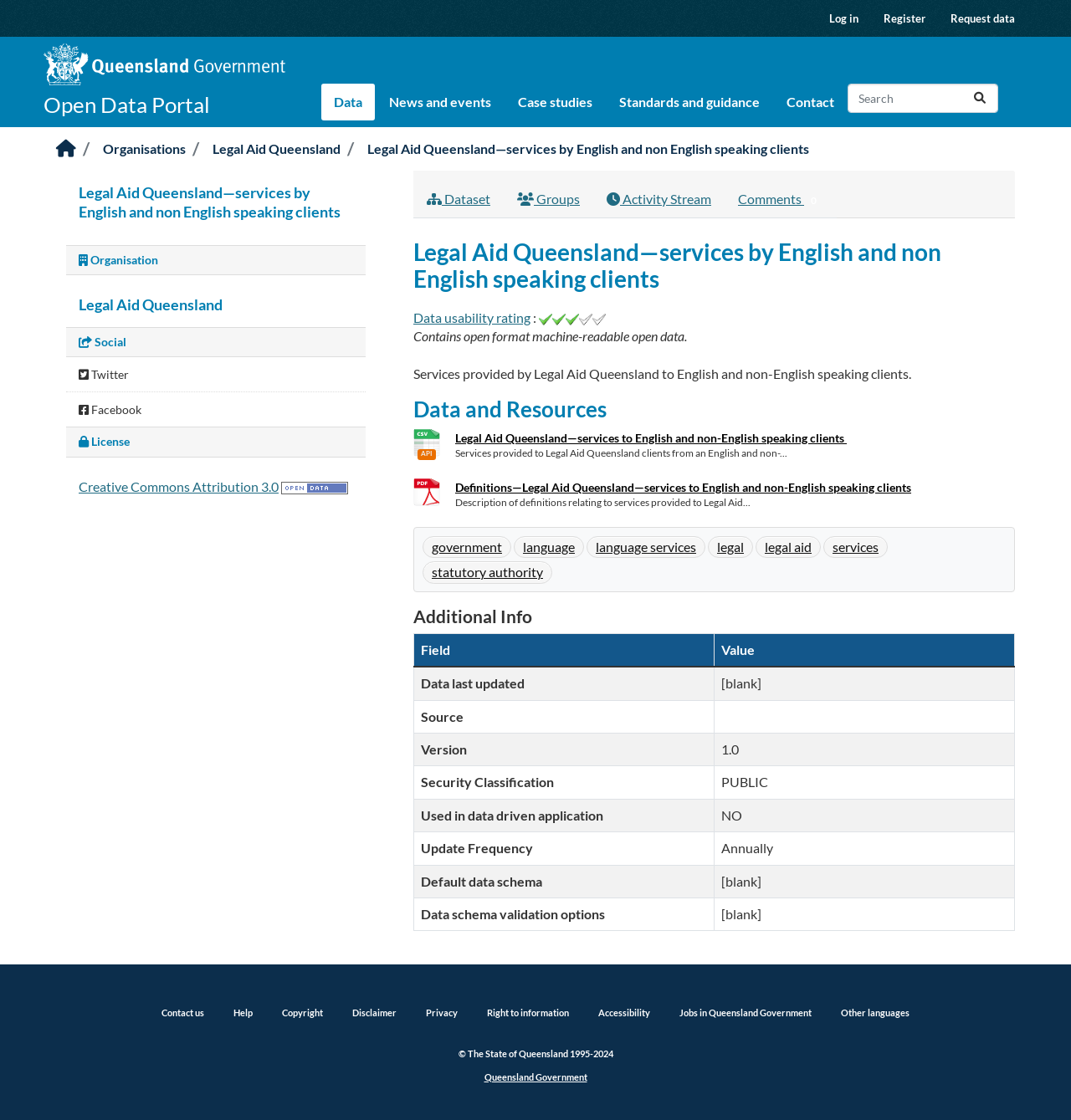Identify the bounding box coordinates of the element to click to follow this instruction: 'Search datasets'. Ensure the coordinates are four float values between 0 and 1, provided as [left, top, right, bottom].

[0.791, 0.075, 0.932, 0.101]